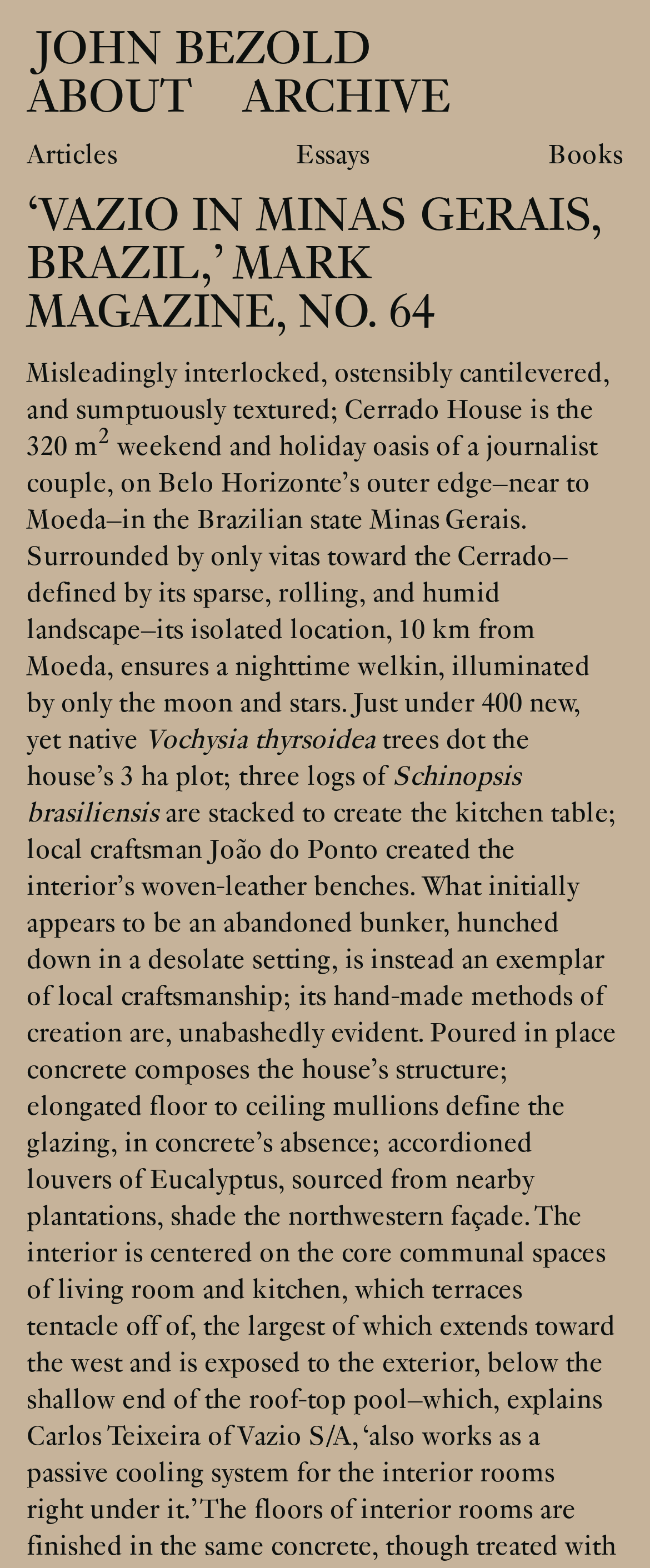What is the location of the Cerrado House?
Based on the image, give a concise answer in the form of a single word or short phrase.

Belo Horizonte’s outer edge